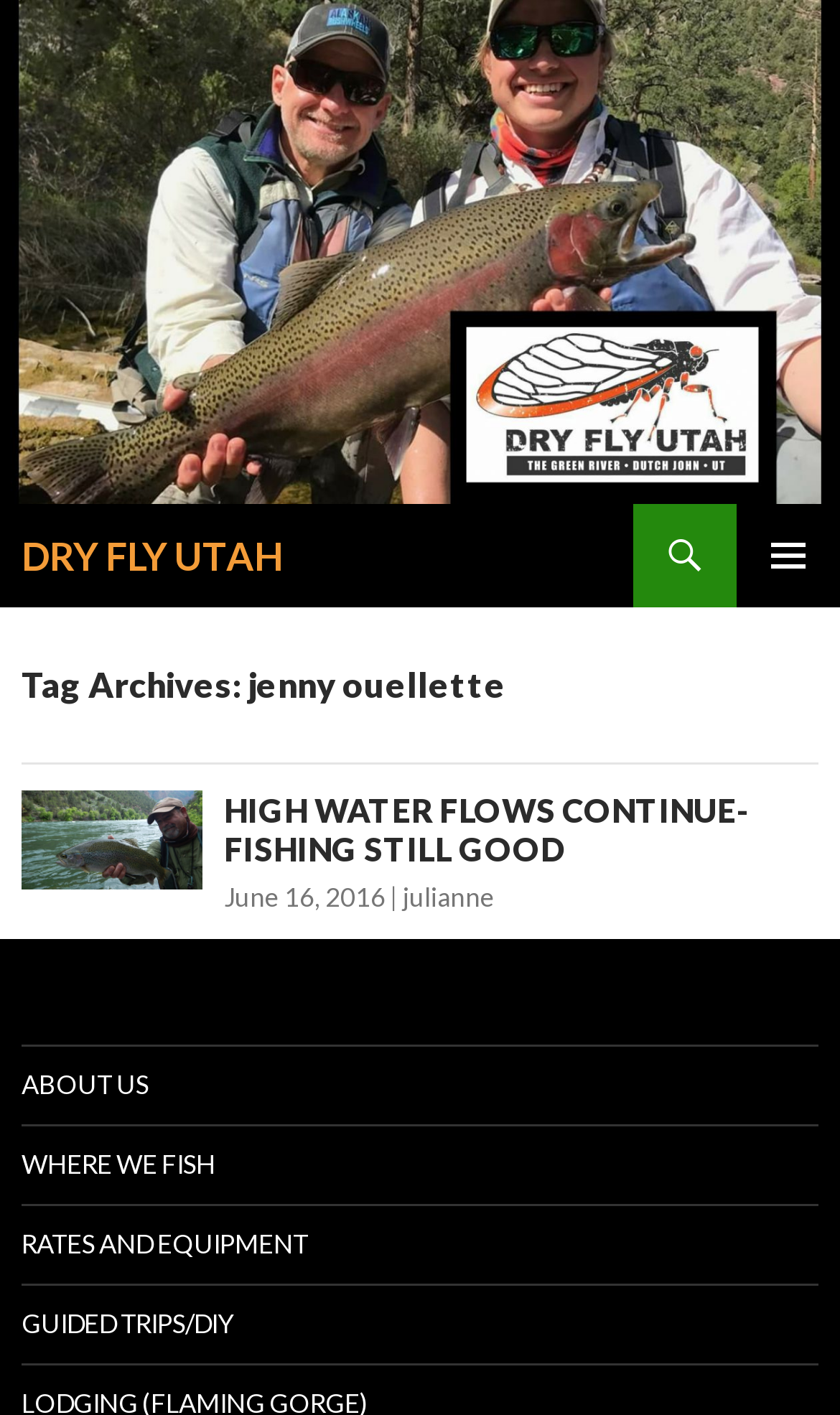Generate the title text from the webpage.

DRY FLY UTAH